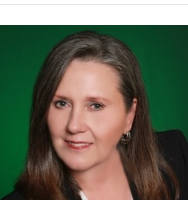What is the color of the background in the image?
From the screenshot, supply a one-word or short-phrase answer.

Vibrant green